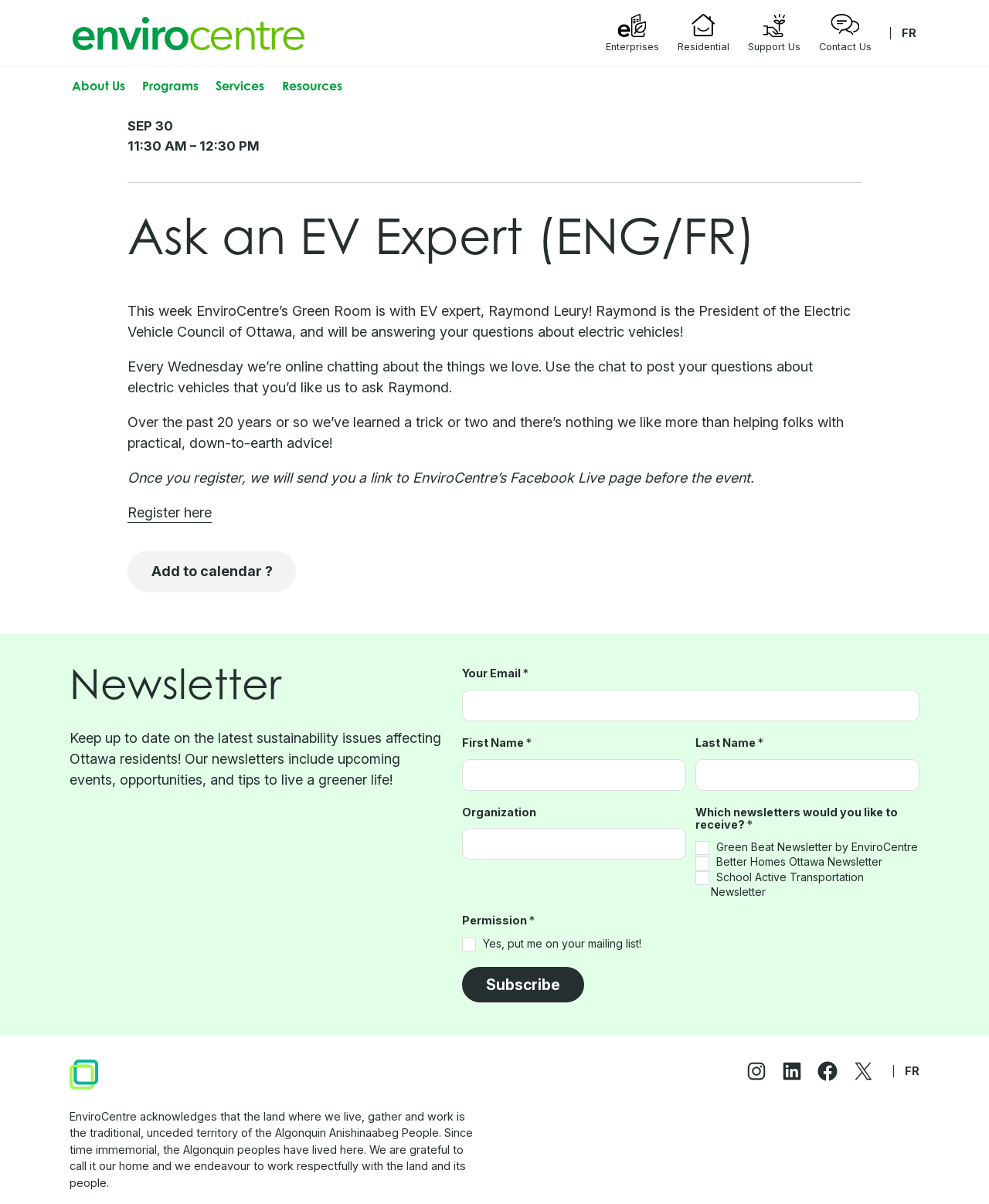From the webpage screenshot, identify the region described by parent_node: Organization name="item_meta[1058]". Provide the bounding box coordinates as (top-left x, top-left y, bottom-right x, bottom-right y), with each value being a floating point number between 0 and 1.

[0.467, 0.688, 0.694, 0.714]